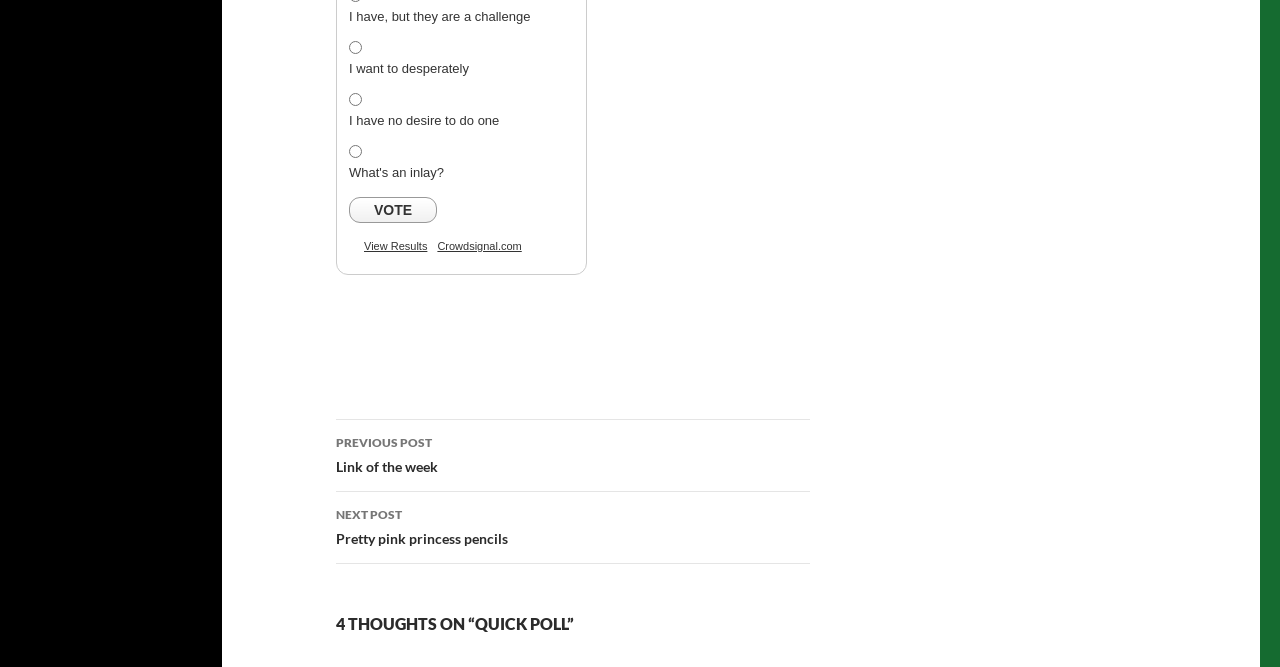What is the purpose of the 'View Results' link?
Please give a detailed and thorough answer to the question, covering all relevant points.

The 'View Results' link is provided alongside the 'VOTE' button, indicating that it is used to view the results of the poll after voting or to see the current standings of the poll.